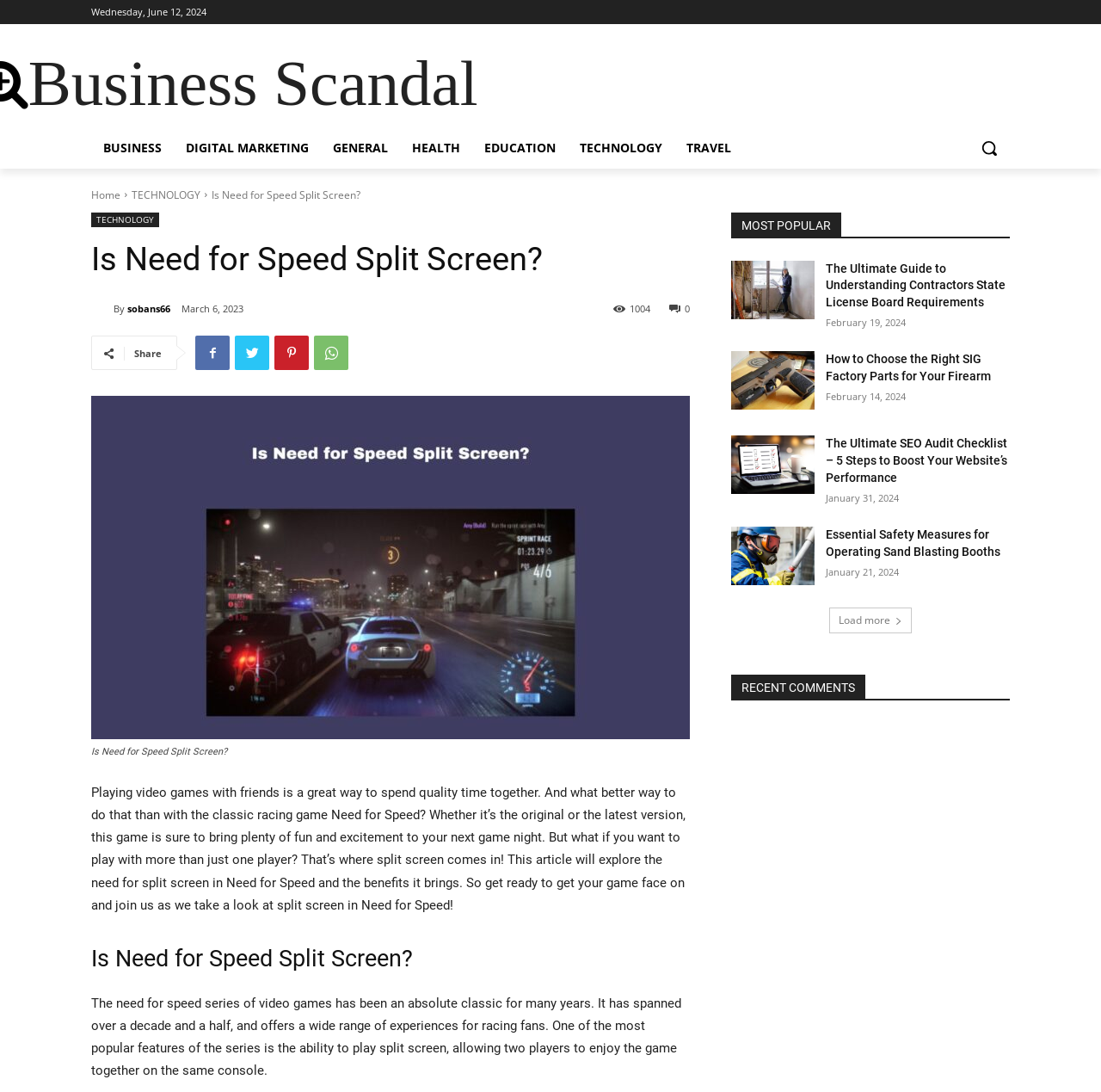Refer to the image and offer a detailed explanation in response to the question: What is the category of the article?

I found the category of the article by looking at the link element with the text 'TECHNOLOGY' which is located near the title of the article.